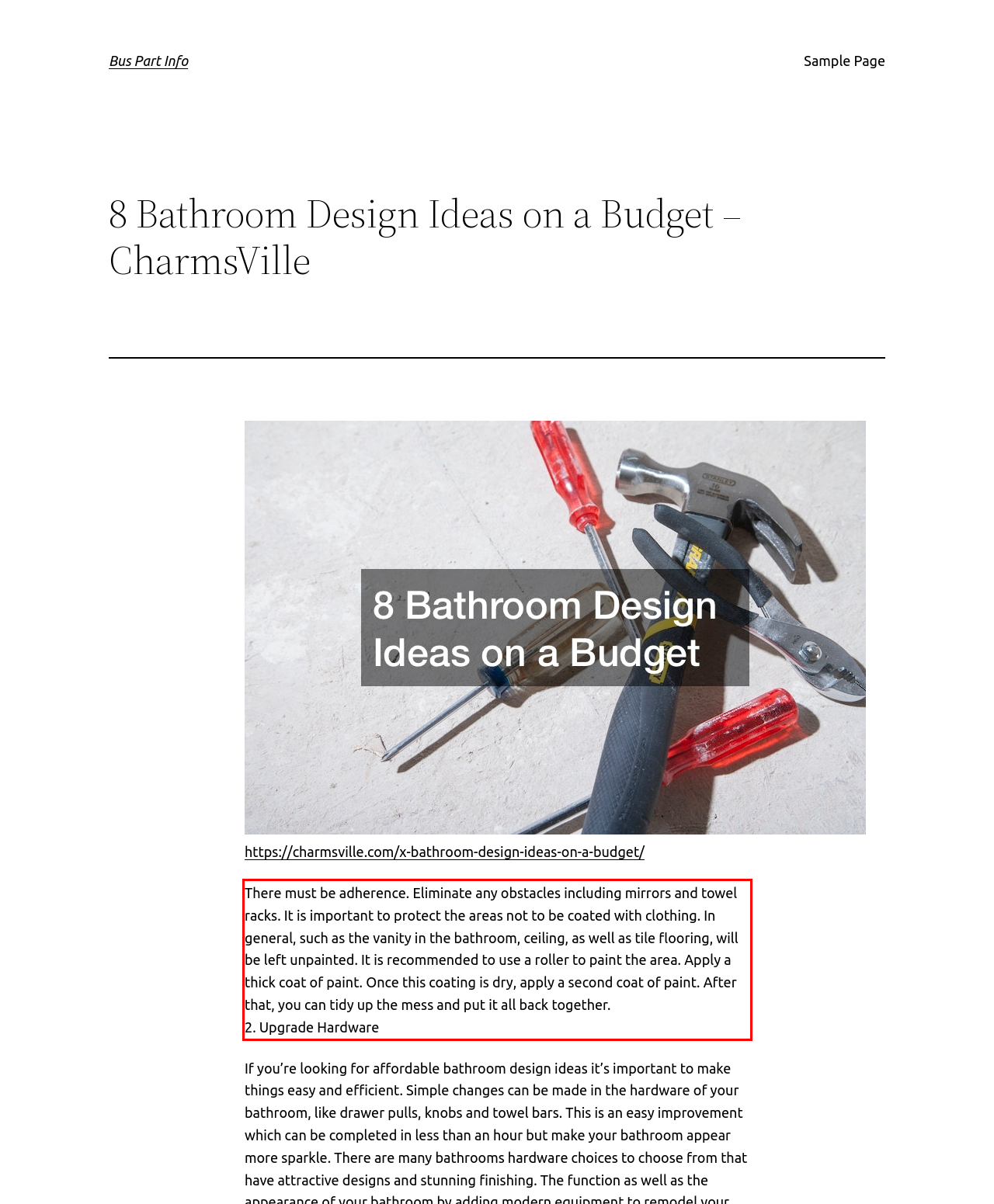Given a webpage screenshot with a red bounding box, perform OCR to read and deliver the text enclosed by the red bounding box.

There must be adherence. Eliminate any obstacles including mirrors and towel racks. It is important to protect the areas not to be coated with clothing. In general, such as the vanity in the bathroom, ceiling, as well as tile flooring, will be left unpainted. It is recommended to use a roller to paint the area. Apply a thick coat of paint. Once this coating is dry, apply a second coat of paint. After that, you can tidy up the mess and put it all back together. 2. Upgrade Hardware